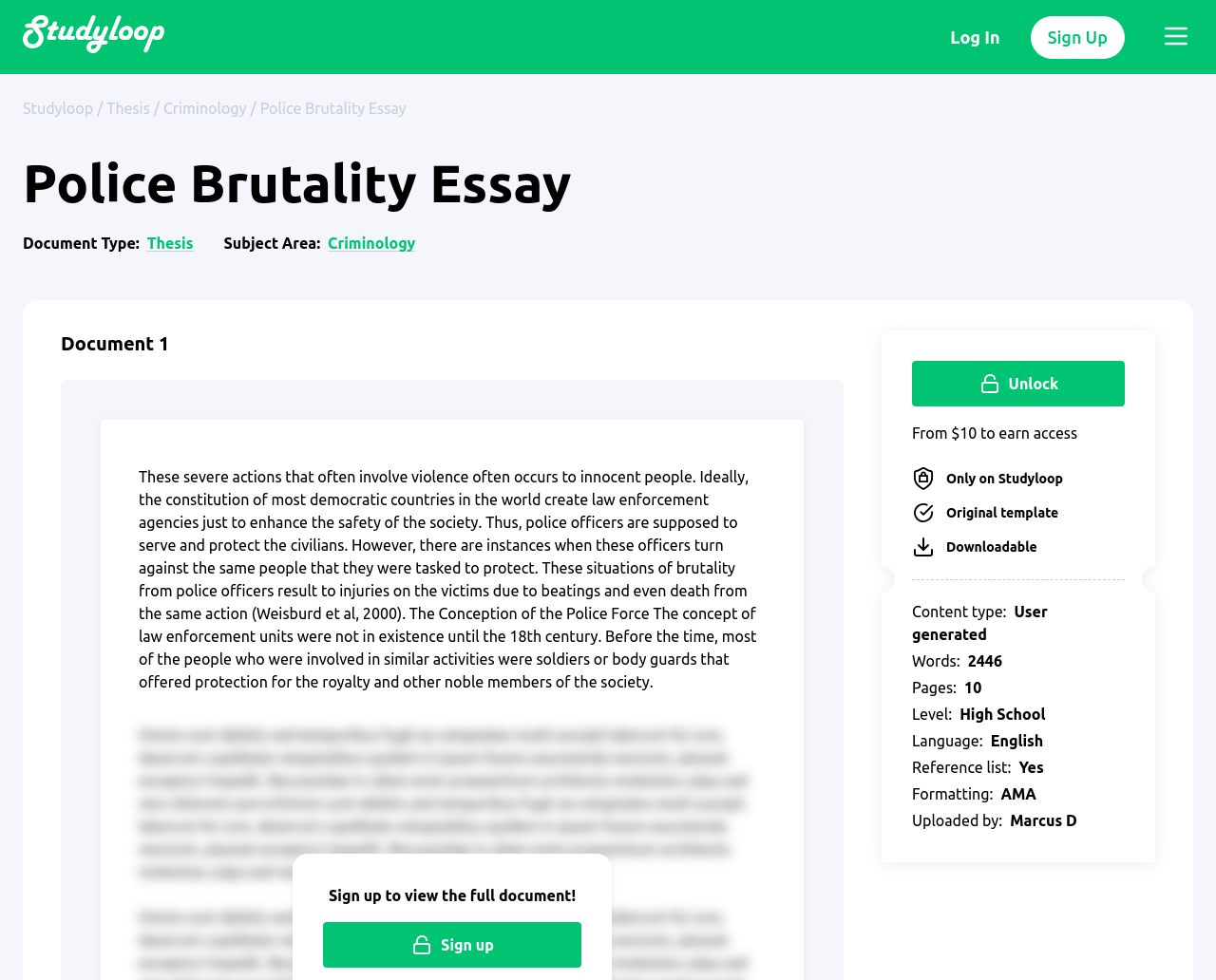With reference to the screenshot, provide a detailed response to the question below:
What is the document type of the essay?

I found the answer by looking at the section that describes the document details, where it says 'Document Type: Thesis'.